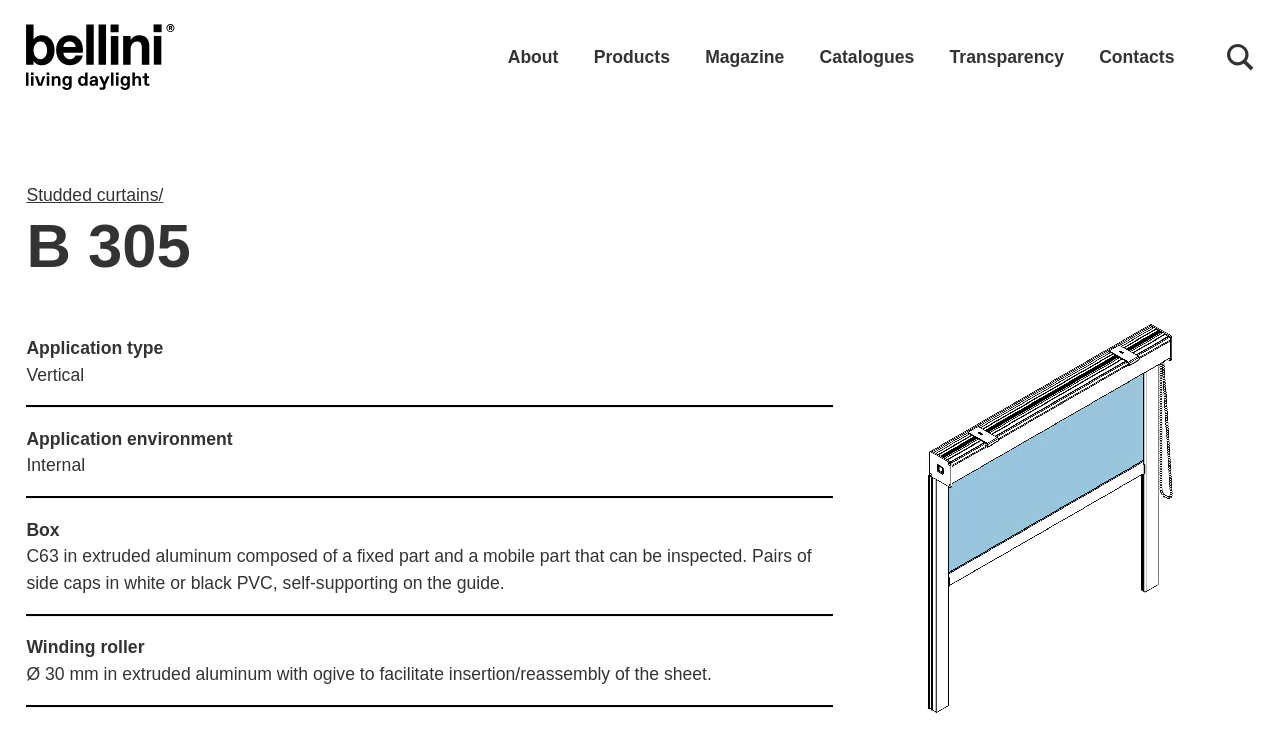Answer the question below using just one word or a short phrase: 
What is the composition of the box?

C63 in extruded aluminum